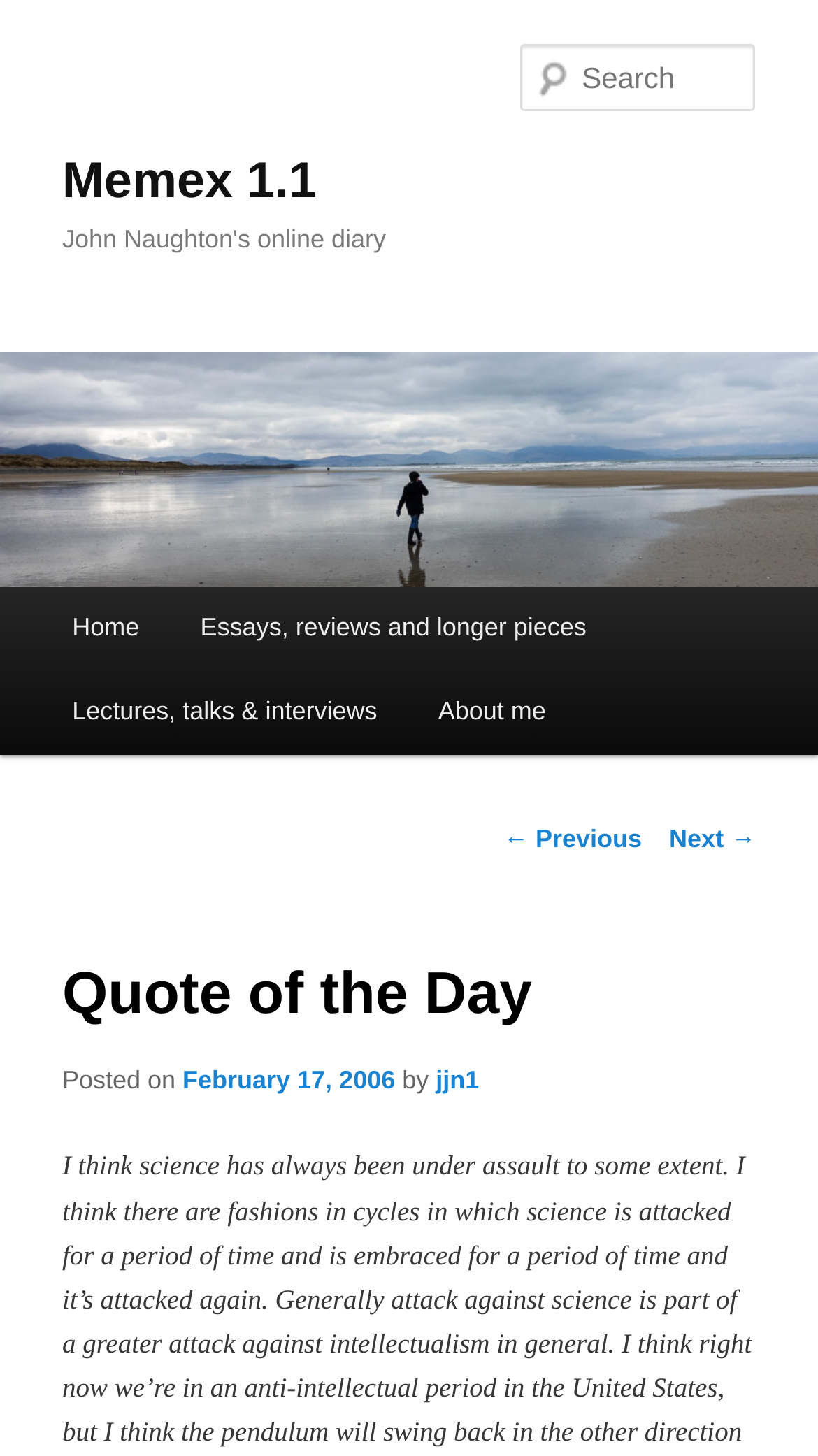Describe all visible elements and their arrangement on the webpage.

The webpage is titled "Quote of the Day | Memex 1.1" and appears to be a personal blog or online diary. At the top, there is a heading "Memex 1.1" with a link to the same title, followed by a subtitle "John Naughton's online diary". 

Below the title, there is a large image that spans the entire width of the page, with a link to "Memex 1.1" overlaid on top of it. 

To the right of the image, there is a search box labeled "Search". 

The main menu is located below the image, with links to "Home", "Essays, reviews and longer pieces", "Lectures, talks & interviews", and "About me". 

Further down, there is a section dedicated to the "Quote of the Day", which includes a heading, a static text "Posted on", a link to the date "February 17, 2006", and a link to the author "jjn1". 

At the bottom of the page, there are navigation links to "← Previous" and "Next →" posts.